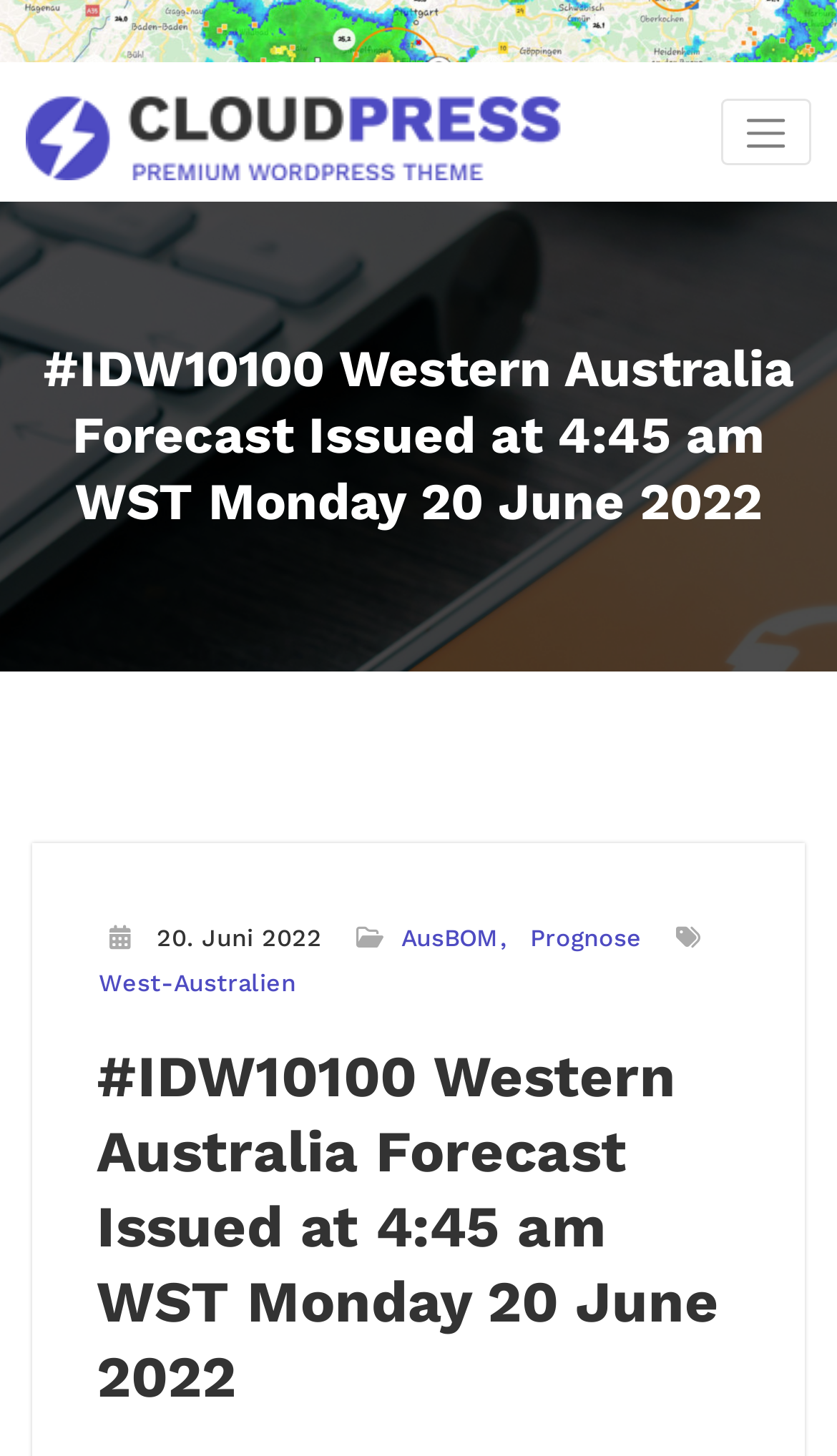How many links are there in the main heading?
Please give a detailed answer to the question using the information shown in the image.

I counted the number of links within the main heading '#IDW10100 Western Australia Forecast Issued at 4:45 am WST Monday 20 June 2022'. There are four links: '20. Juni 2022', 'AusBOM,', 'Prognose', and 'West-Australien'.